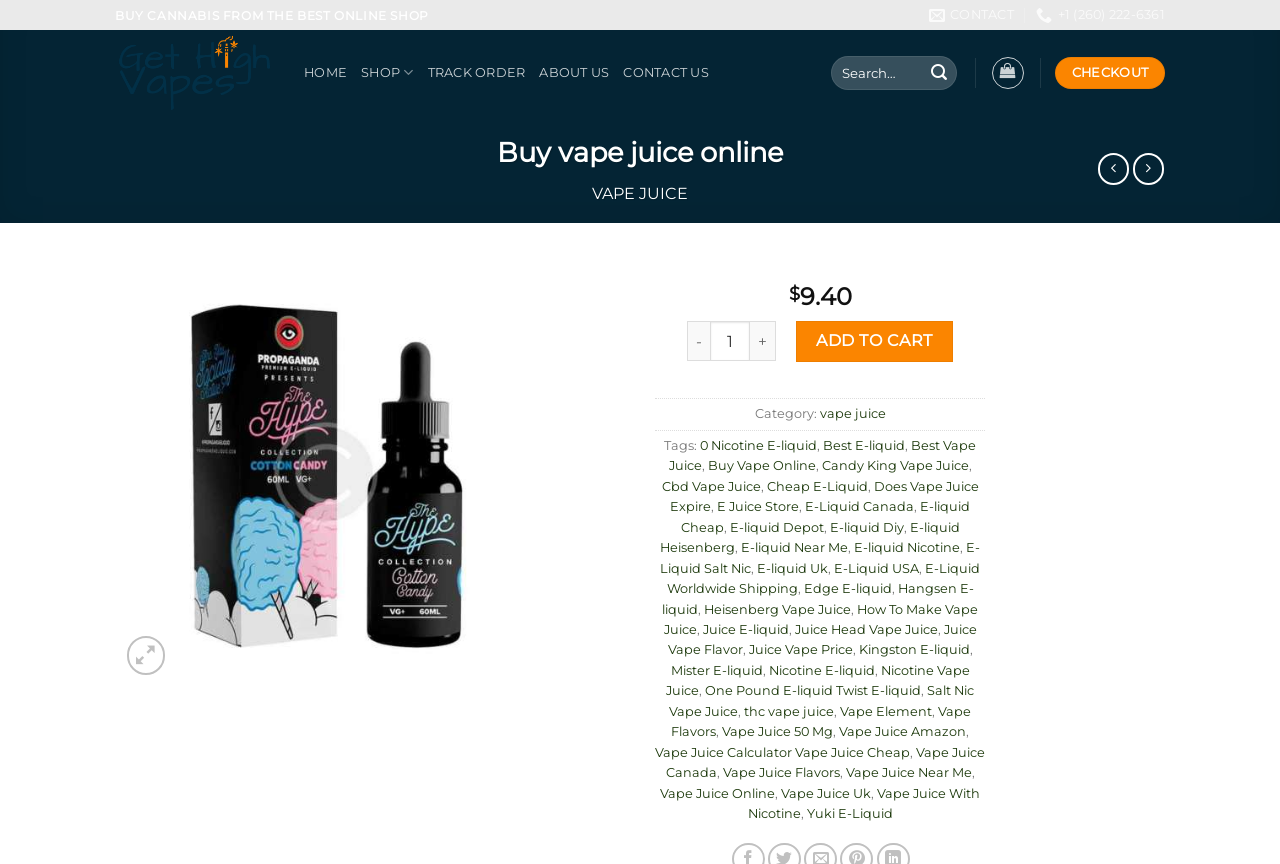Pinpoint the bounding box coordinates of the area that must be clicked to complete this instruction: "follow on linkedin".

None